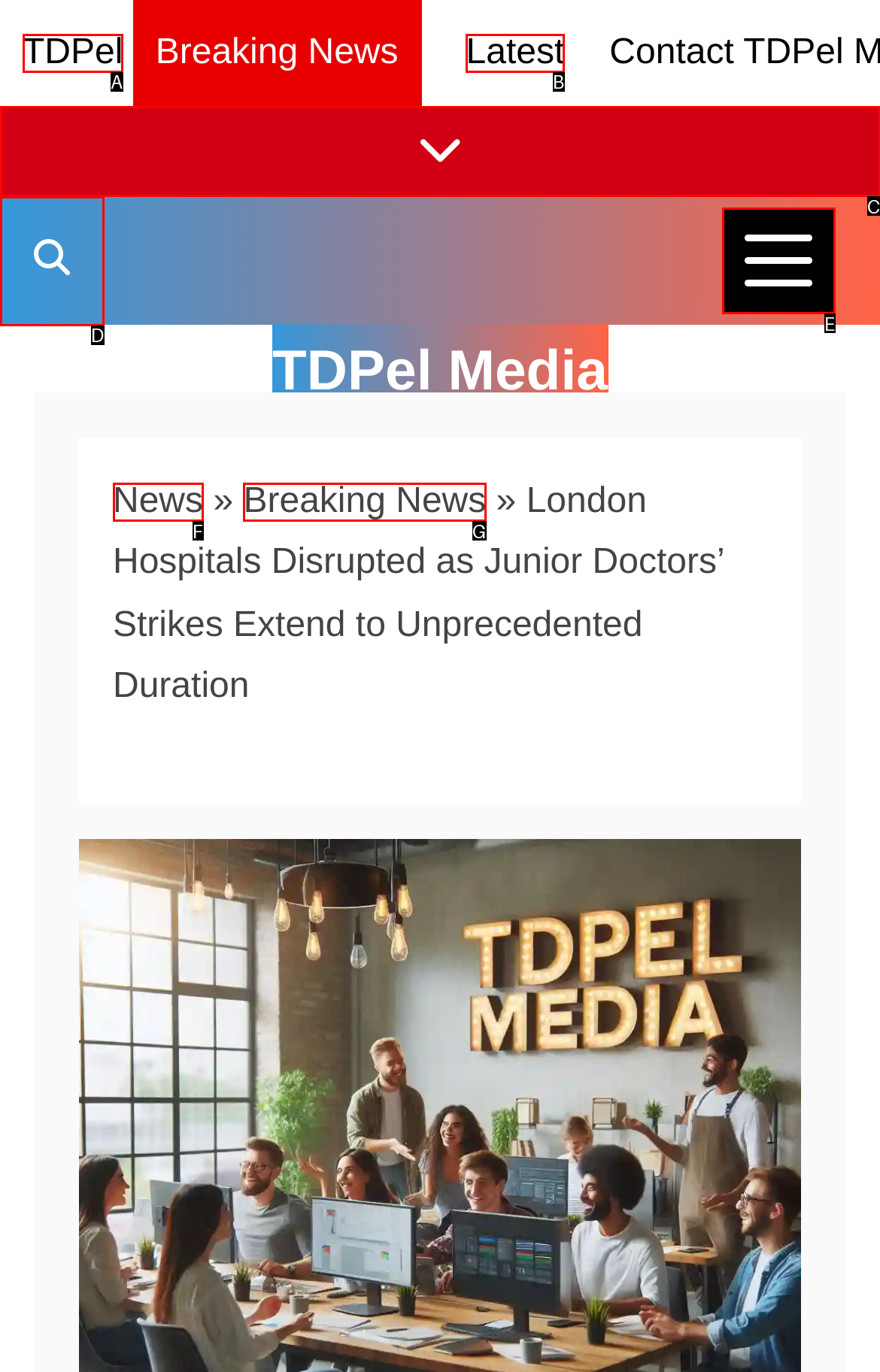Using the element description: News, select the HTML element that matches best. Answer with the letter of your choice.

F